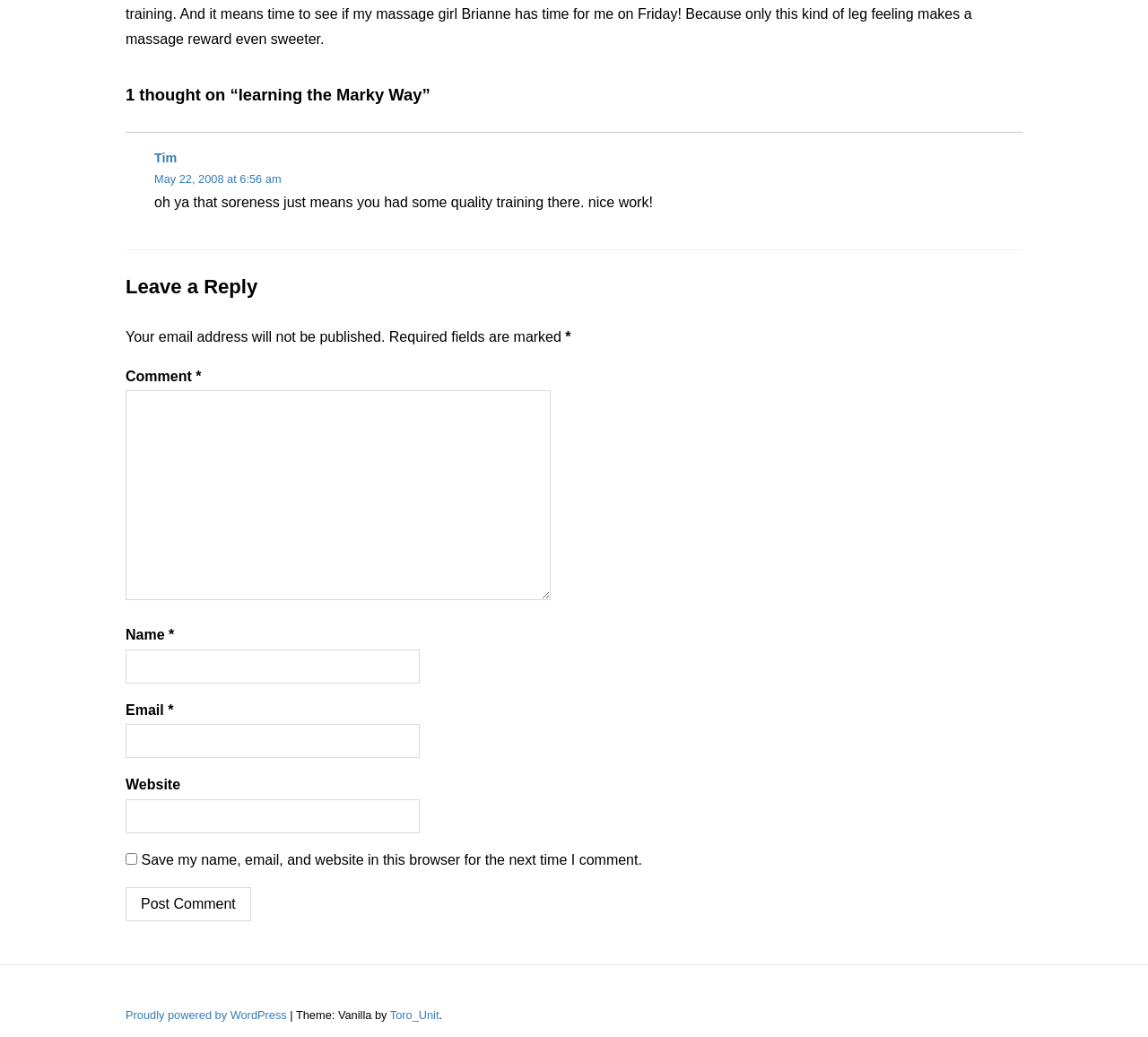Please specify the bounding box coordinates in the format (top-left x, top-left y, bottom-right x, bottom-right y), with values ranging from 0 to 1. Identify the bounding box for the UI component described as follows: parent_node: Name * name="author"

[0.109, 0.626, 0.366, 0.659]